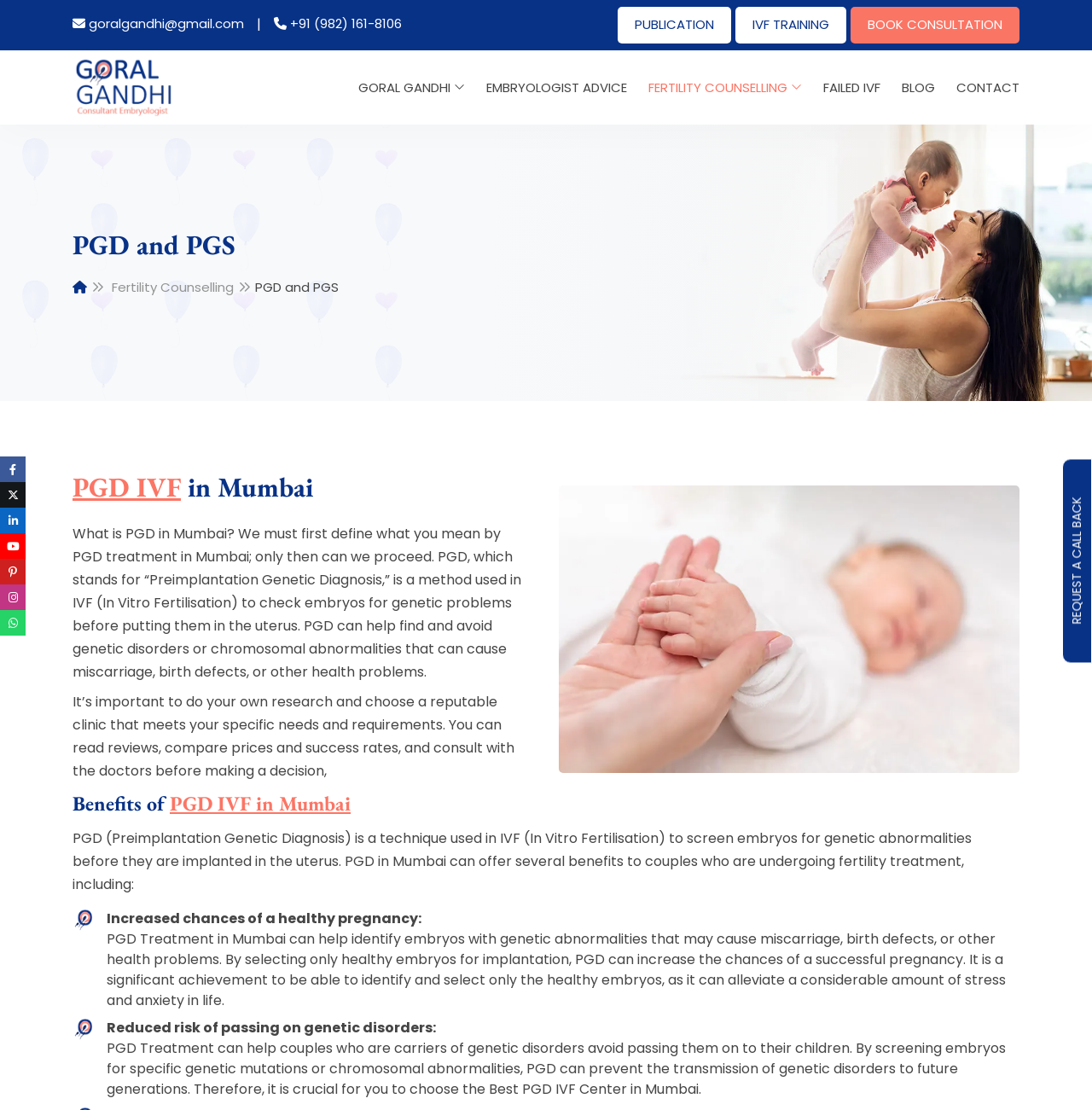Give a detailed overview of the webpage's appearance and contents.

This webpage is about a PGD IVF clinic in Mumbai, providing information on PGD and PGS treatment, cost, and services offered. At the top, there is a navigation menu with links to "PUBLICATION", "IVF TRAINING", "BOOK CONSULTATION", and more. Below the navigation menu, there is a section with the clinic's contact information, including an email address, phone number, and a link to "Goral Gandhi", which is accompanied by an image of the person.

To the right of the contact information, there are several links to services offered by the clinic, including "EMBRYOLOGIST ADVICE", "FERTILITY COUNSELLING", "FAILED IVF", "BLOG", and "CONTACT". Below these links, there is a heading "PGD and PGS" followed by a brief description of what PGD treatment in Mumbai entails.

On the left side of the page, there is a large image related to PGD IVF in Mumbai. Below the image, there are several headings and paragraphs of text that provide more information on PGD treatment, including its benefits, such as increased chances of a healthy pregnancy and reduced risk of passing on genetic disorders.

At the bottom right of the page, there is a call-to-action button "Request A Call Back" with a heading "REQUEST A CALL BACK". On the left side of the page, near the bottom, there are several social media links.